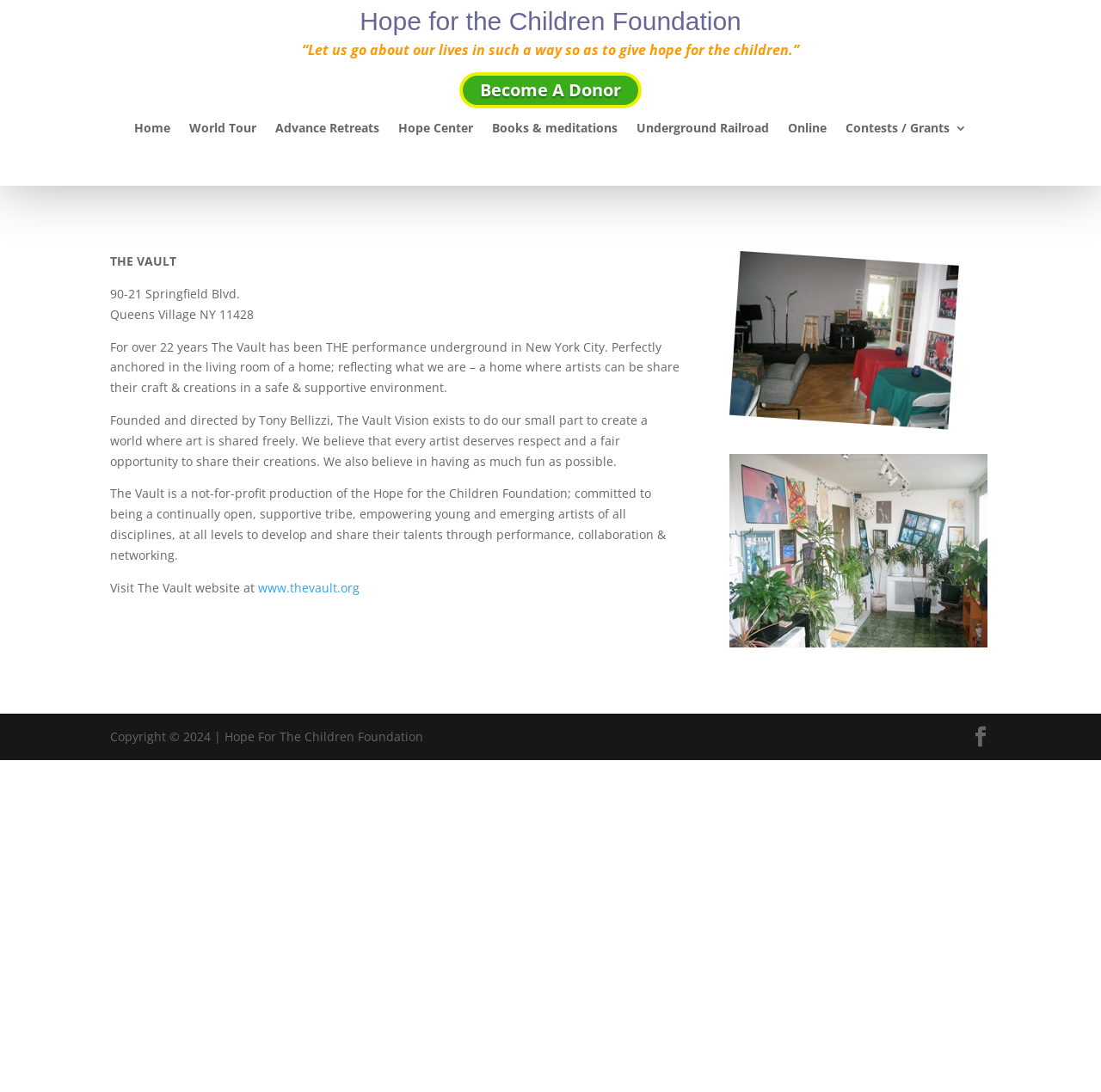Use a single word or phrase to answer the question: What is the address of The Vault?

90-21 Springfield Blvd, Queens Village NY 11428